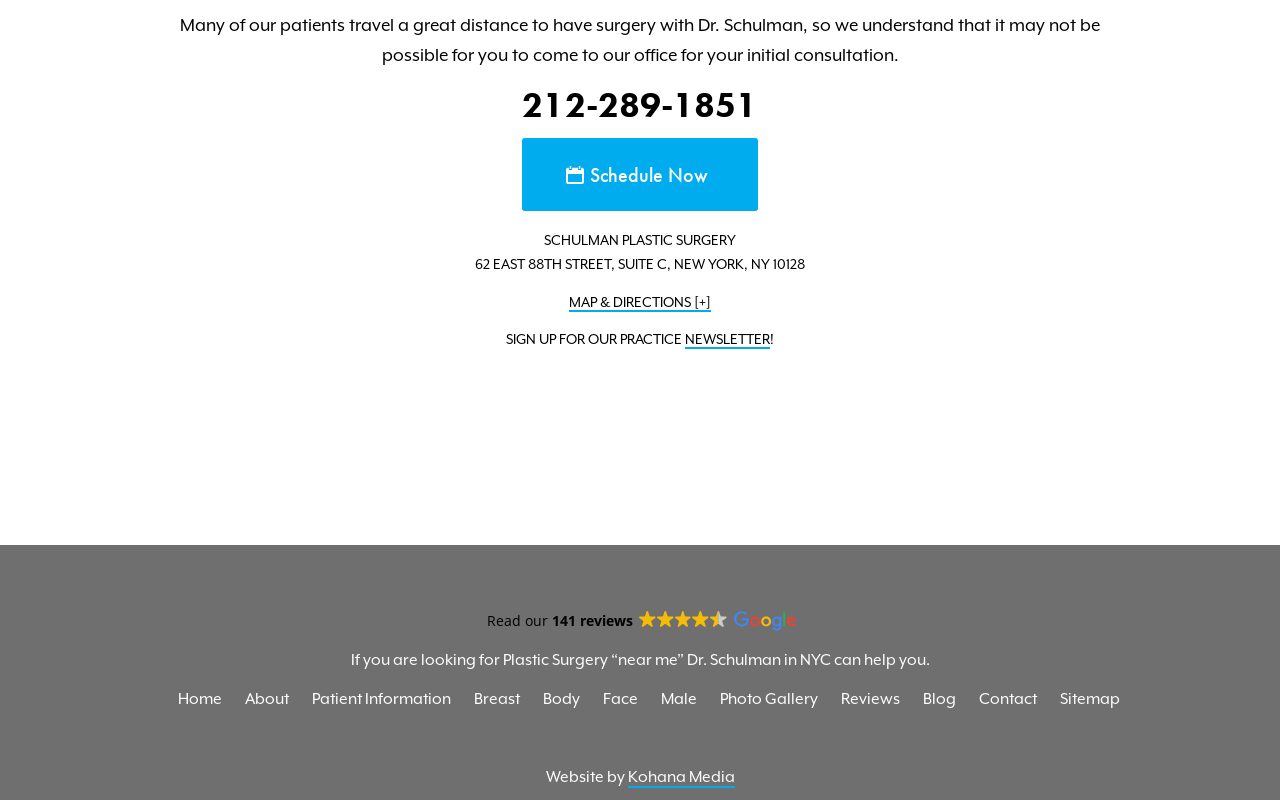Identify the coordinates of the bounding box for the element that must be clicked to accomplish the instruction: "Call the office".

[0.117, 0.109, 0.883, 0.157]